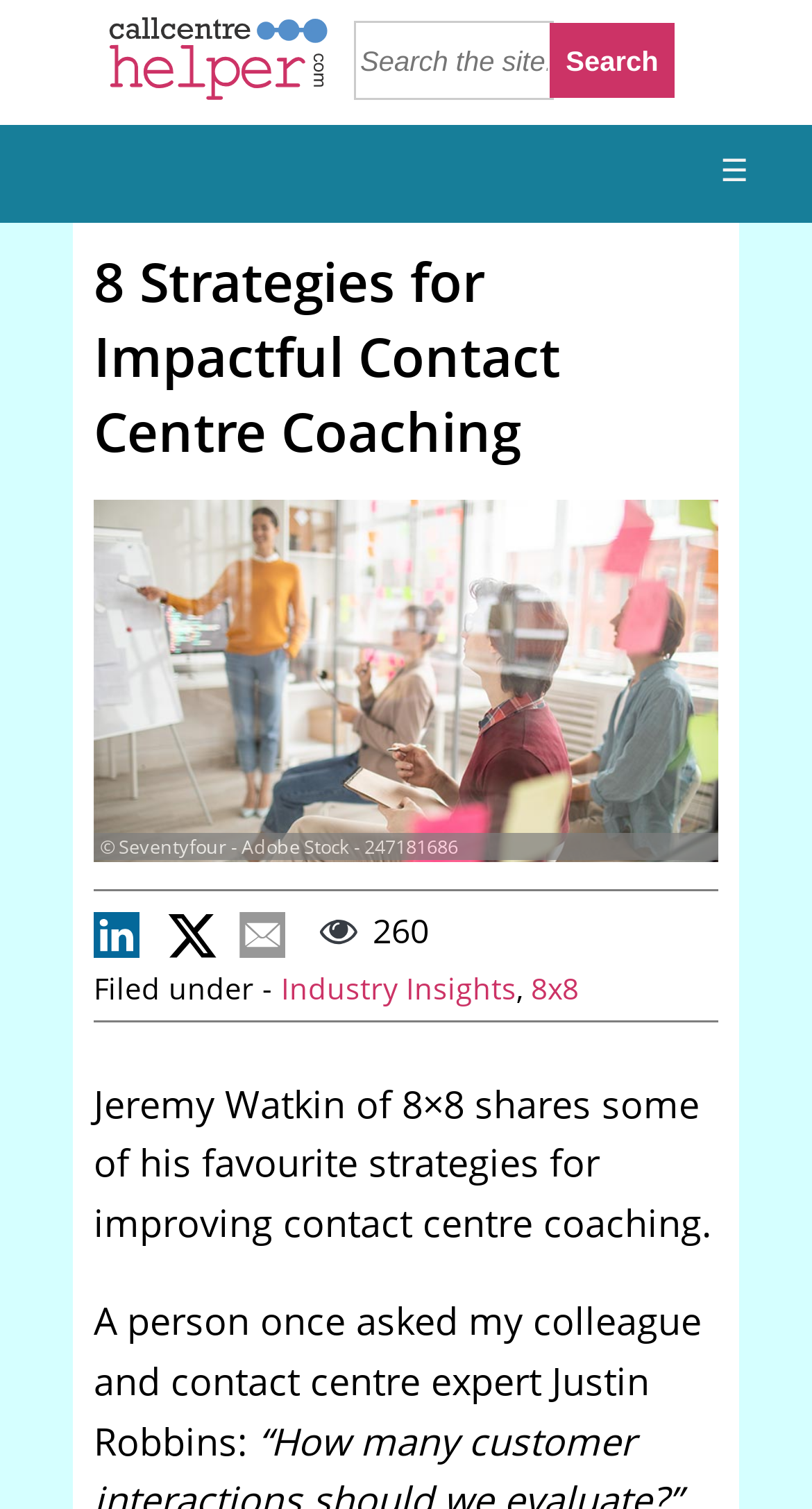Bounding box coordinates are specified in the format (top-left x, top-left y, bottom-right x, bottom-right y). All values are floating point numbers bounded between 0 and 1. Please provide the bounding box coordinate of the region this sentence describes: ☰

[0.872, 0.083, 0.936, 0.141]